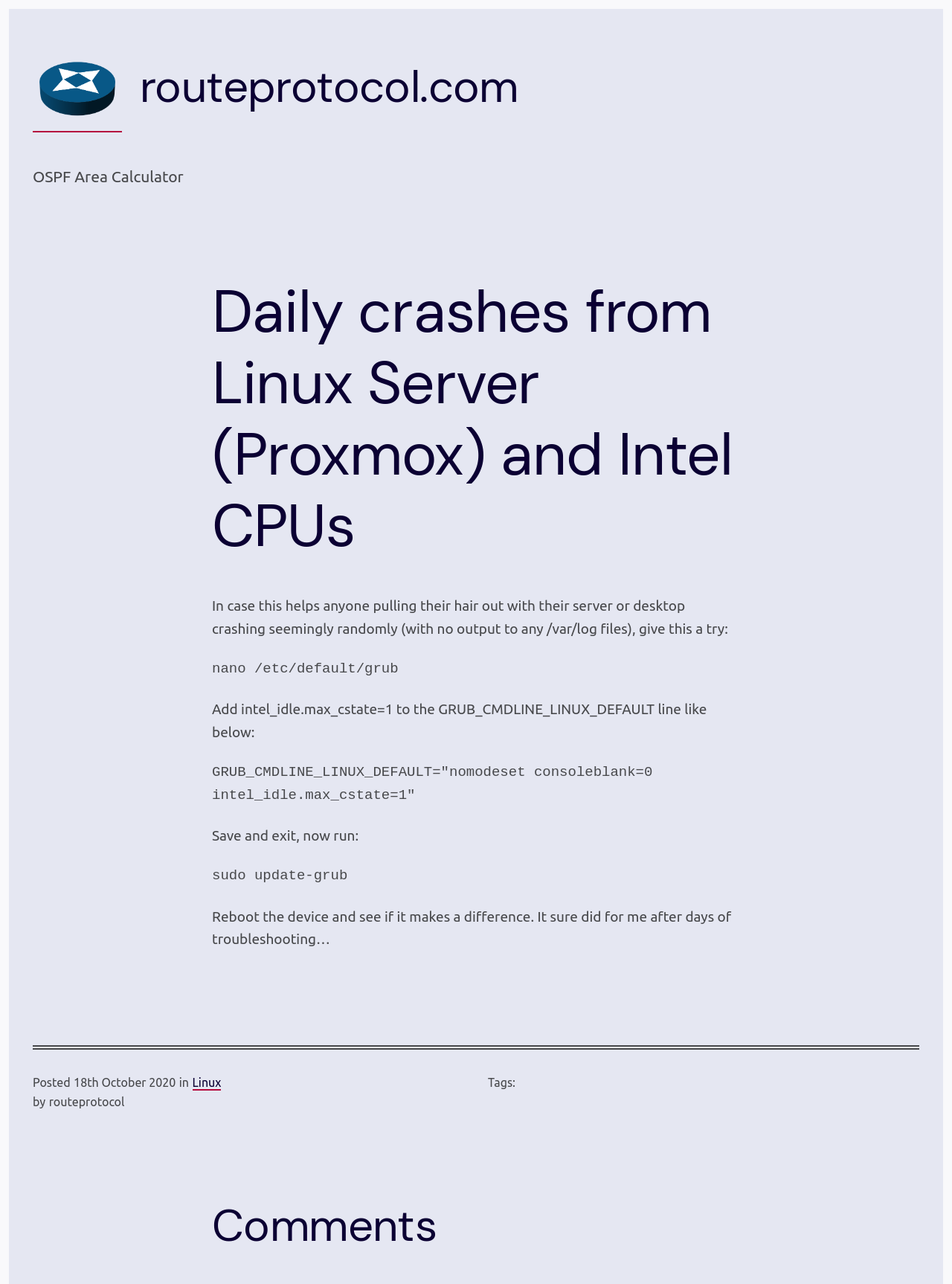Predict the bounding box coordinates of the UI element that matches this description: "OSPF Area Calculator". The coordinates should be in the format [left, top, right, bottom] with each value between 0 and 1.

[0.034, 0.128, 0.193, 0.149]